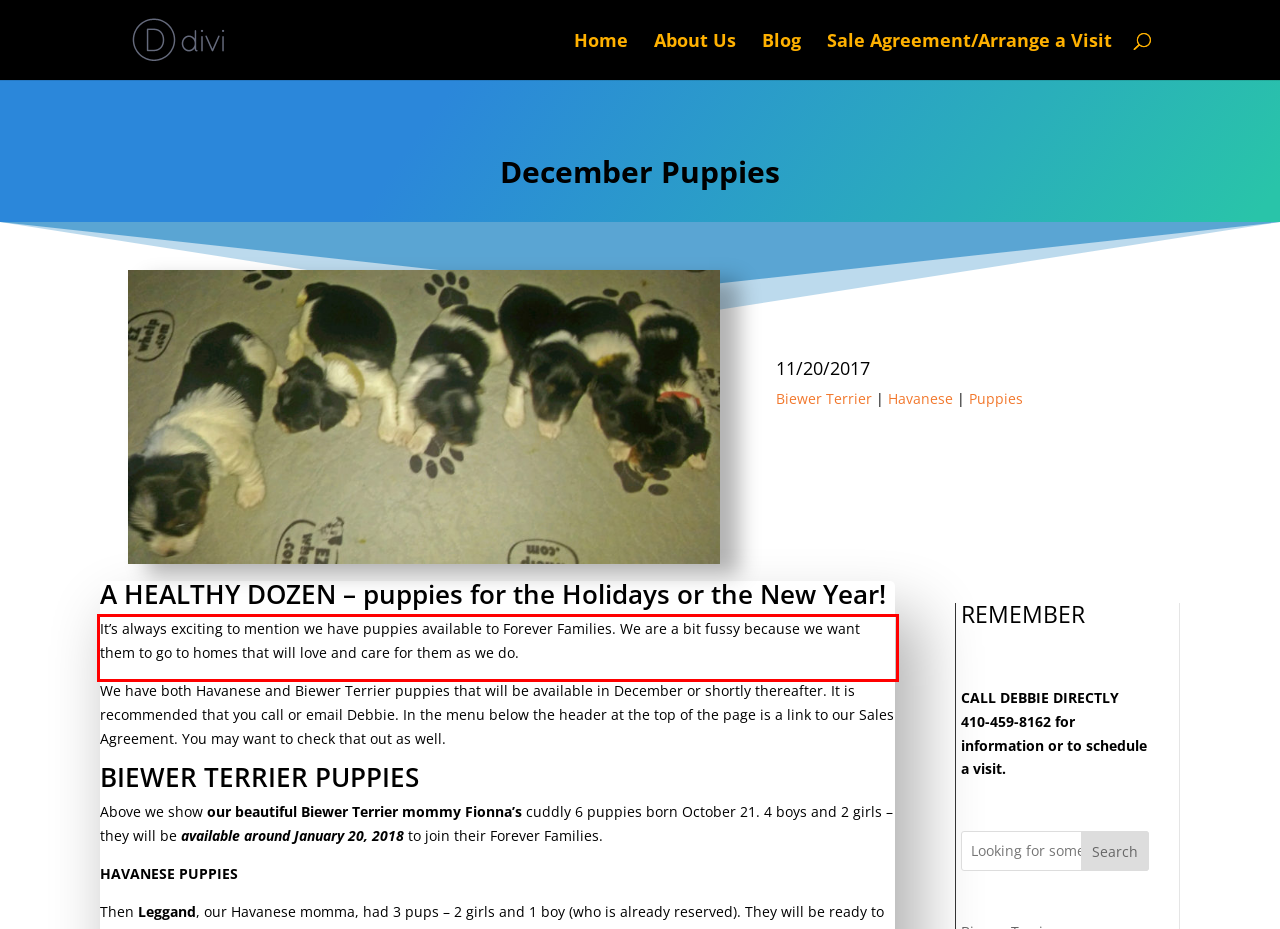Examine the screenshot of the webpage, locate the red bounding box, and generate the text contained within it.

It’s always exciting to mention we have puppies available to Forever Families. We are a bit fussy because we want them to go to homes that will love and care for them as we do.